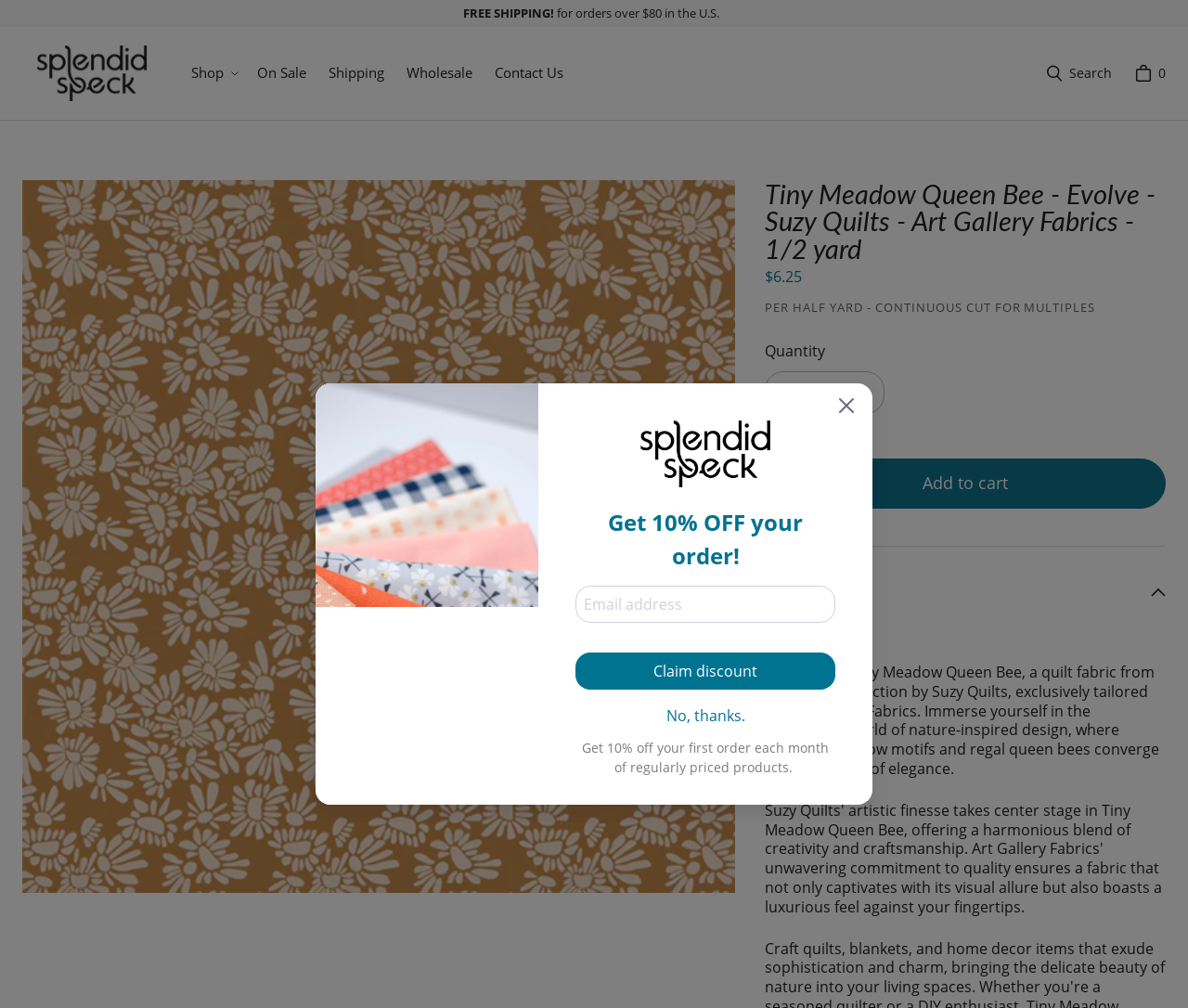Use a single word or phrase to answer the question: What is the minimum quantity of fabric that can be ordered?

1